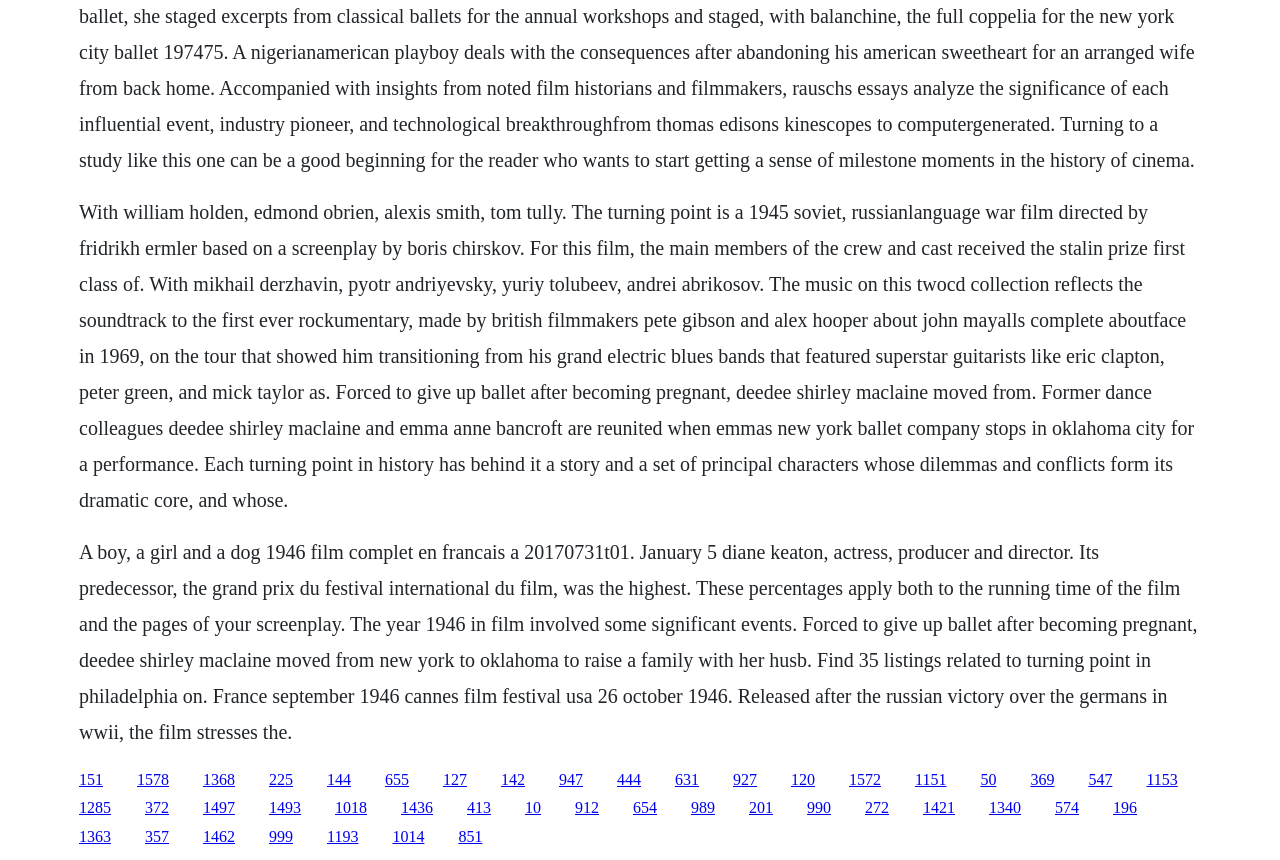What is the name of the ballet company mentioned?
Look at the image and provide a short answer using one word or a phrase.

New York Ballet Company